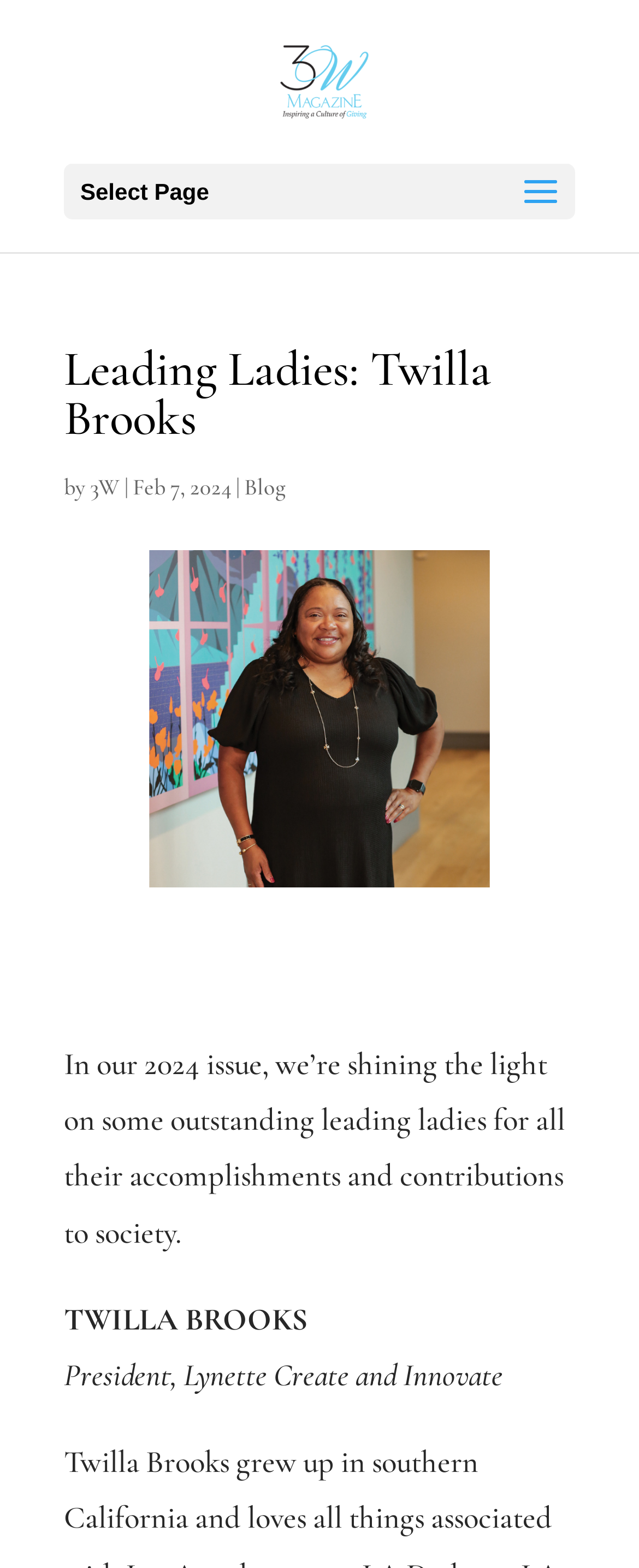Who is the president of Lynette Create and Innovate?
Examine the screenshot and reply with a single word or phrase.

Twilla Brooks